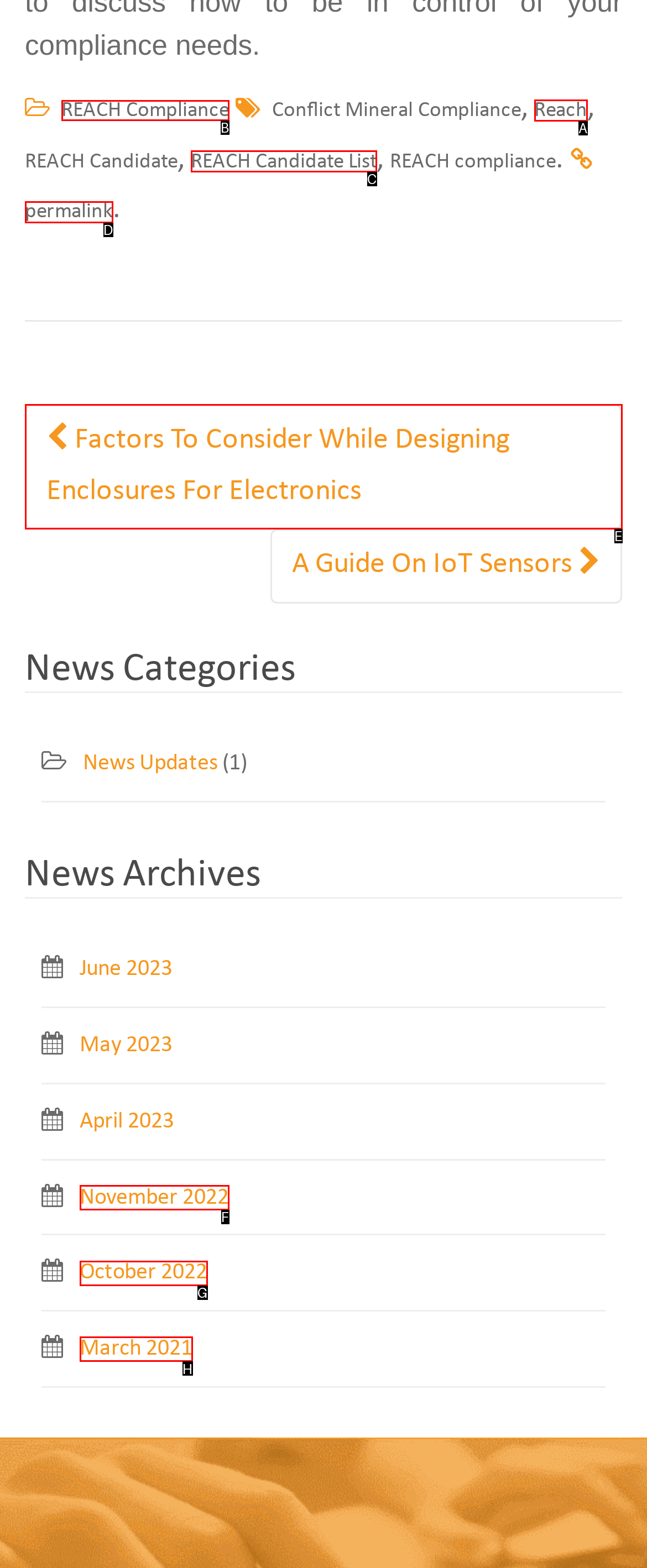Determine the HTML element to be clicked to complete the task: Click on REACH Compliance. Answer by giving the letter of the selected option.

B